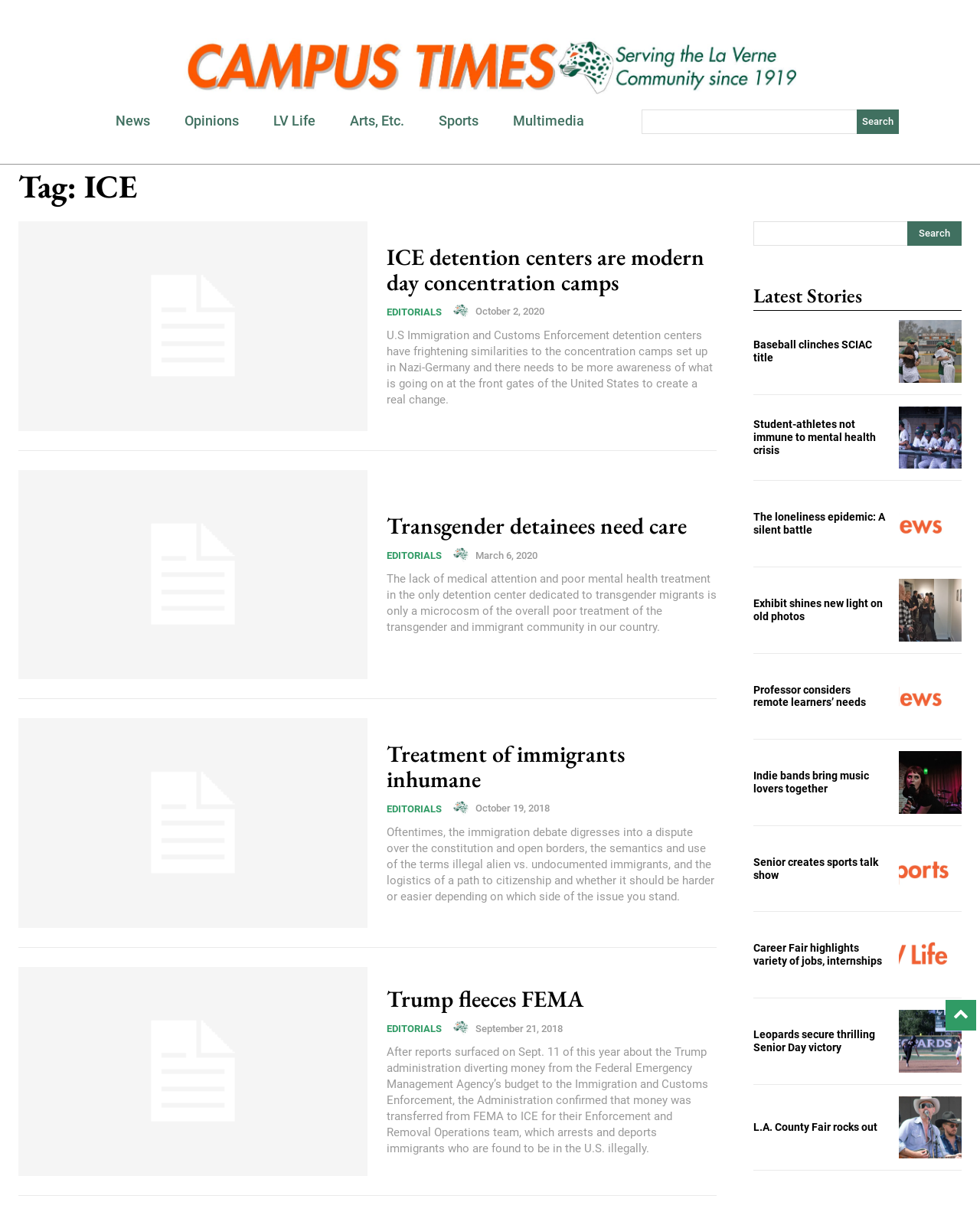Please identify the bounding box coordinates for the region that you need to click to follow this instruction: "Read about ICE detention centers".

[0.019, 0.181, 0.375, 0.352]